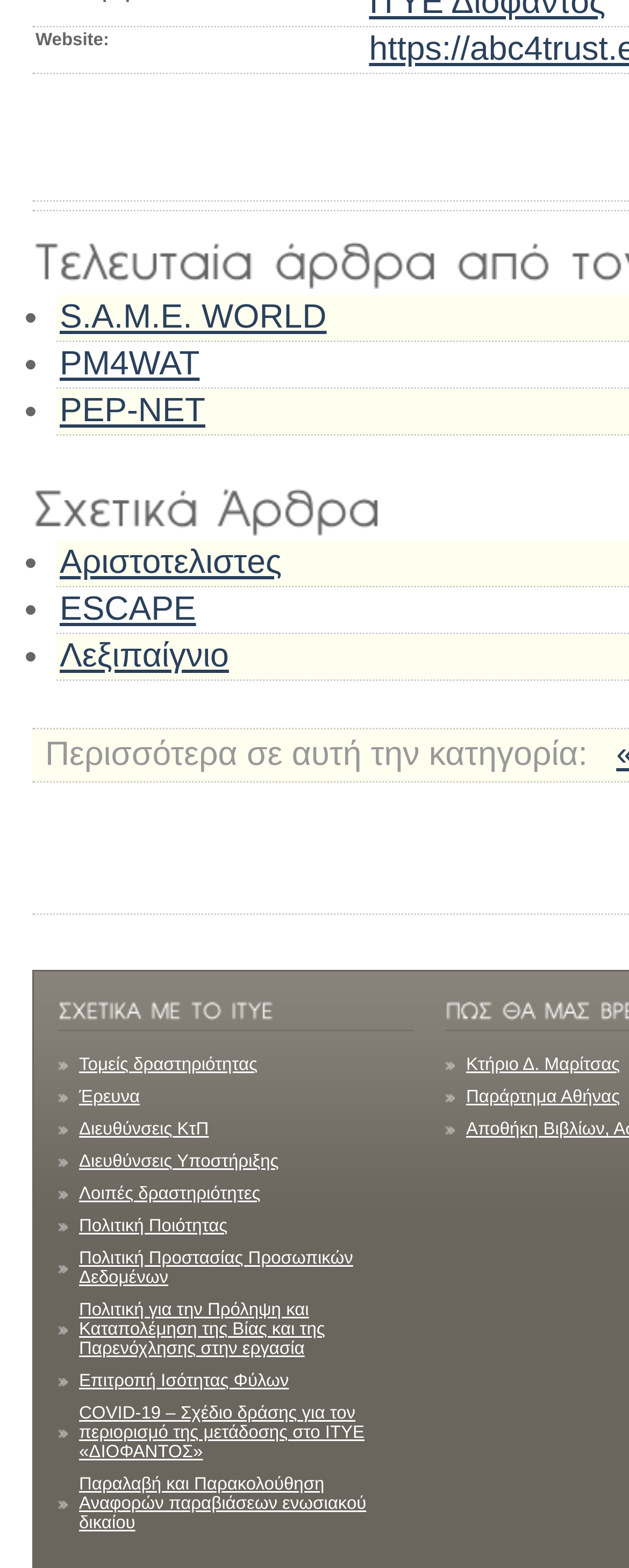What is the first link in the list?
Answer the question based on the image using a single word or a brief phrase.

S.A.M.E. WORLD